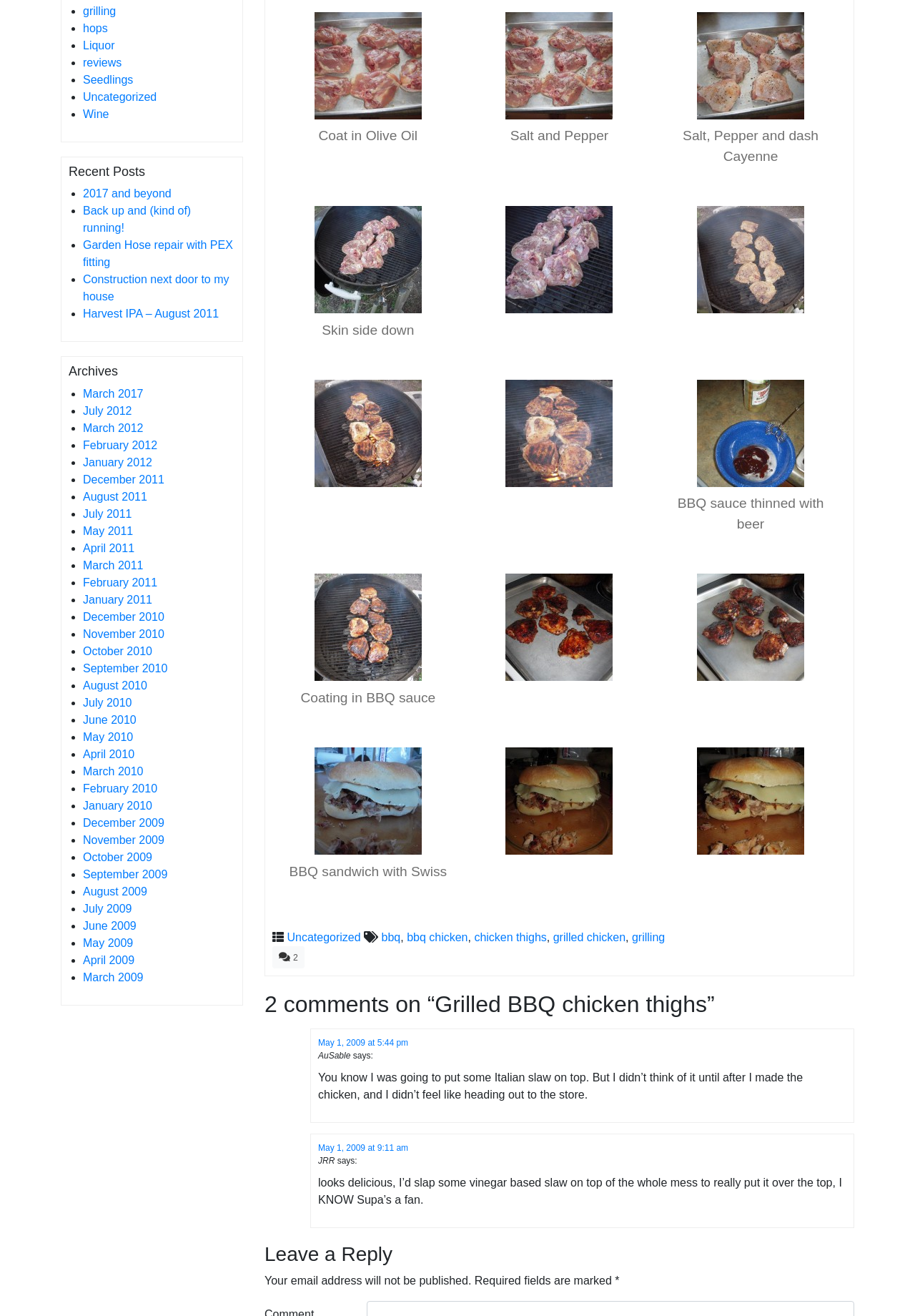Use a single word or phrase to answer the following:
What categories are listed on the webpage?

grilling, hops, Liquor, etc.